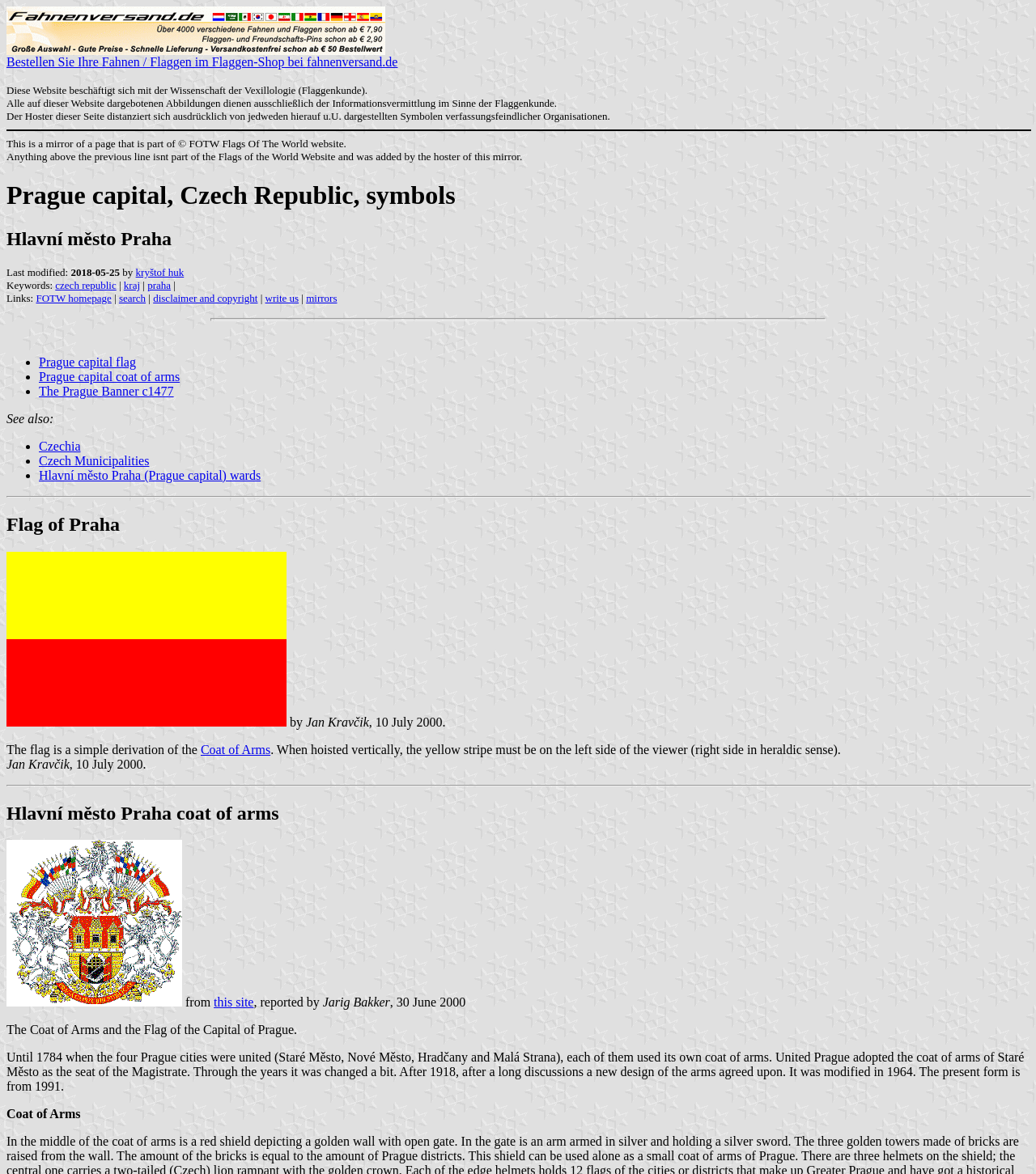Could you determine the bounding box coordinates of the clickable element to complete the instruction: "Search for Czech Republic flags"? Provide the coordinates as four float numbers between 0 and 1, i.e., [left, top, right, bottom].

[0.053, 0.238, 0.112, 0.248]